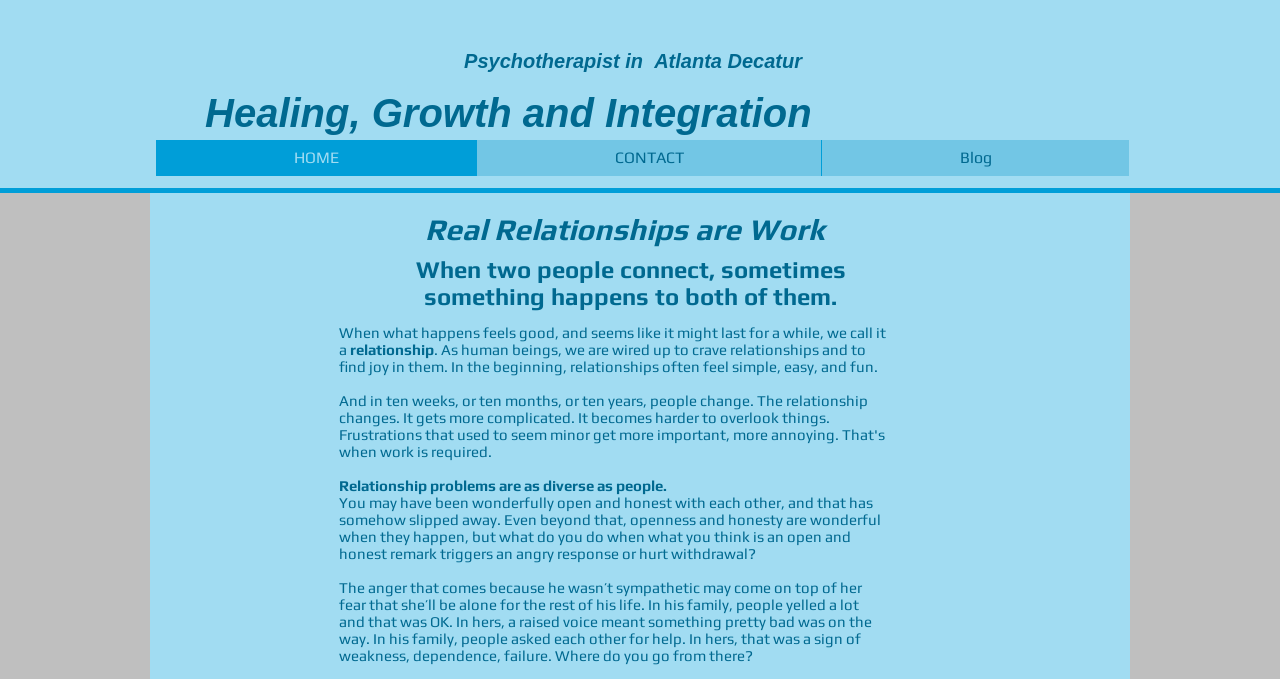Summarize the contents and layout of the webpage in detail.

The webpage is about Joe Turner, a licensed psychotherapist in Atlanta Decatur, who helps individuals and couples develop skills for joyful and intimate relationships. At the top of the page, there is a heading that reads "Psychotherapist in Atlanta Decatur" followed by another heading "Healing, Growth and Integration". Below these headings, there is a navigation menu with links to "HOME", "CONTACT", and "Blog".

On the left side of the page, there is a prominent heading "Real Relationships are Work" followed by a quote "When two people connect, sometimes something happens to both of them." Below this quote, there are several paragraphs of text that discuss the importance of relationships, how they can be joyful and easy in the beginning, but also how they can become problematic over time. The text explains that relationship problems are diverse and can arise from differences in communication styles, past experiences, and values.

The text is divided into several sections, with each section exploring a different aspect of relationships. The sections are separated by a small gap, and the text is written in a conversational tone, making it easy to read and understand. There are no images on the page, and the focus is on the text, which is well-organized and easy to follow. Overall, the webpage provides a thoughtful and introspective discussion on relationships and how they can be improved with the help of a psychotherapist like Joe Turner.